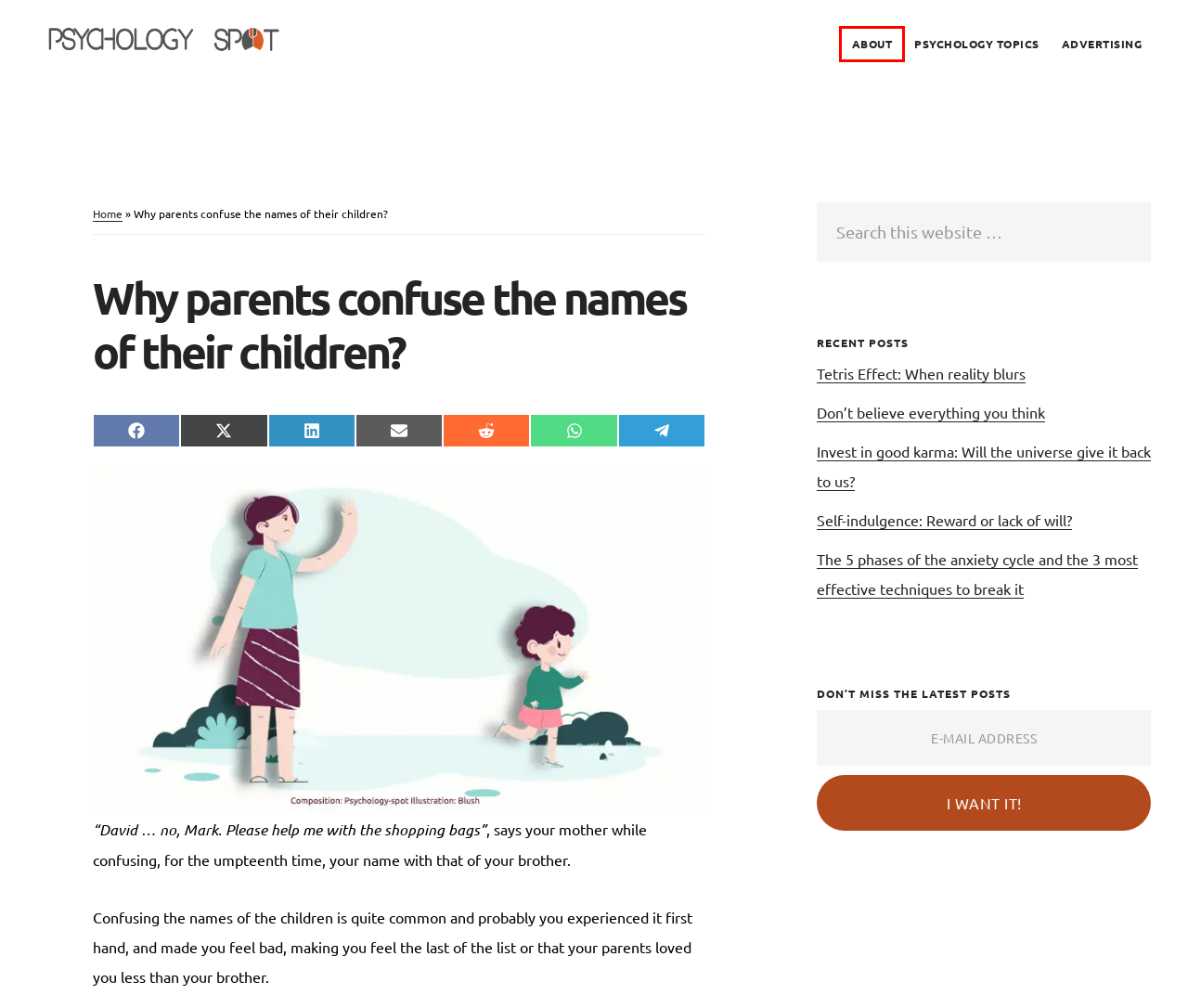You are given a screenshot of a webpage within which there is a red rectangle bounding box. Please choose the best webpage description that matches the new webpage after clicking the selected element in the bounding box. Here are the options:
A. ▷ Tetris Effect: When reality blurs
B. Advertising ⋆ Psychology Spot
C. ▷ Invest in good karma: Will the universe give it back to us?
D. ▷ The 5 phases of the anxiety cycle and the 3 most effective techniques to break it
E. ▷ Psychologist Jennifer Delgado Suárez ⋆ Psychology Spot
F. ▷ Self-indulgence: Reward or lack of will?
G. ▷ Don't believe everything you think
H. Psychology Spot ⋆ All About Psychology

E